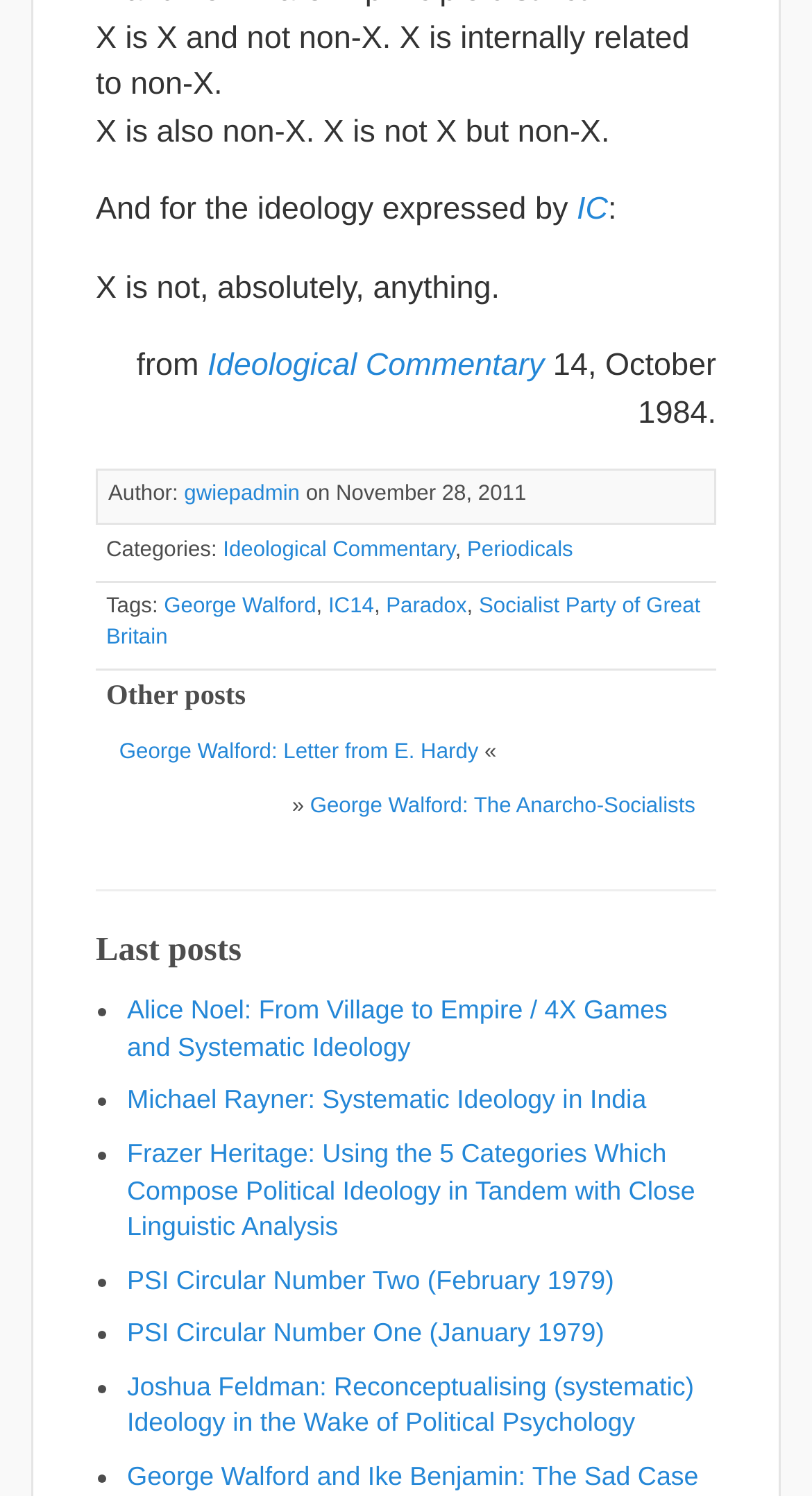Please reply to the following question with a single word or a short phrase:
What is the date of this post?

November 28, 2011